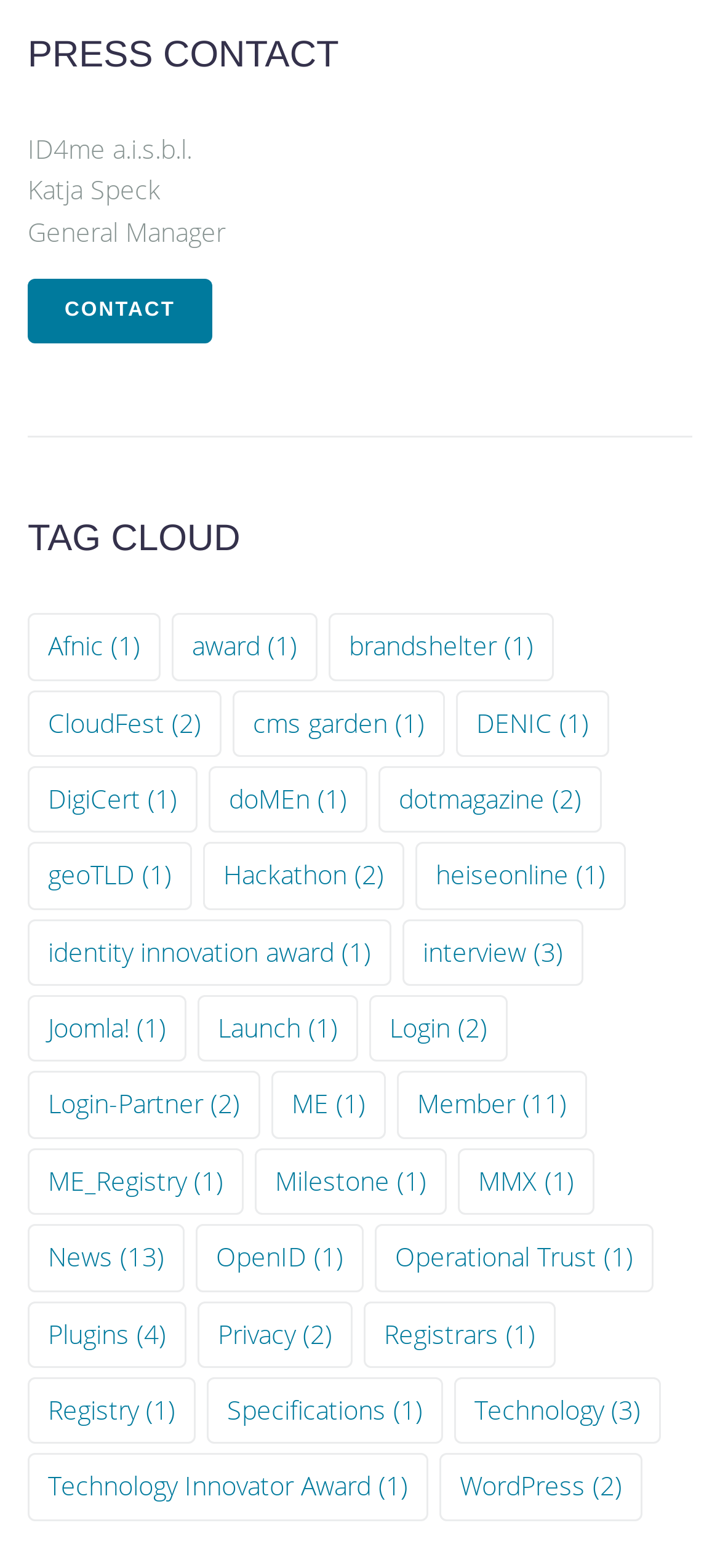Give a concise answer of one word or phrase to the question: 
What is the position of Katja Speck?

General Manager